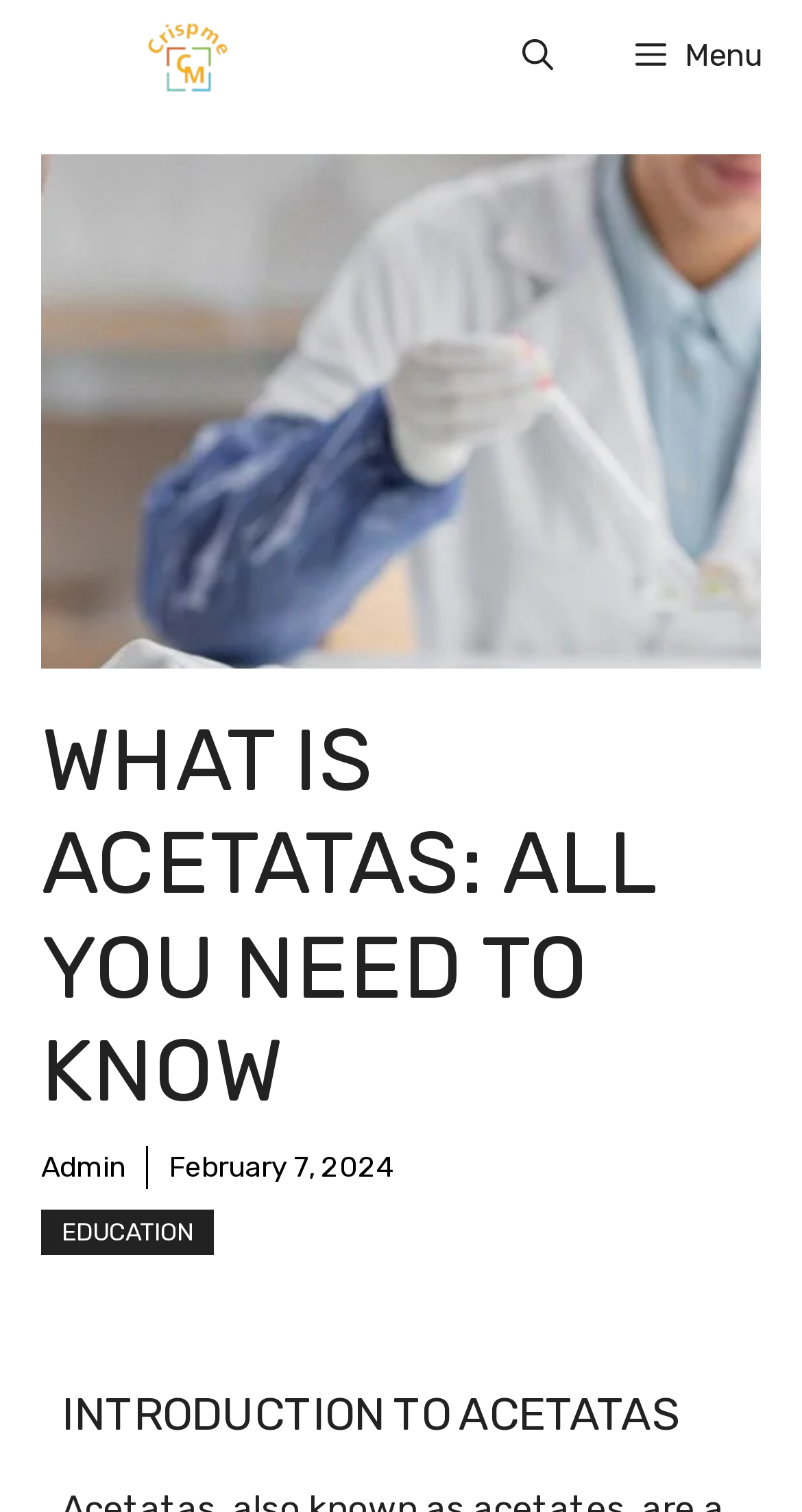Identify the bounding box of the UI component described as: "aria-label="Open search"".

[0.6, 0.0, 0.741, 0.075]